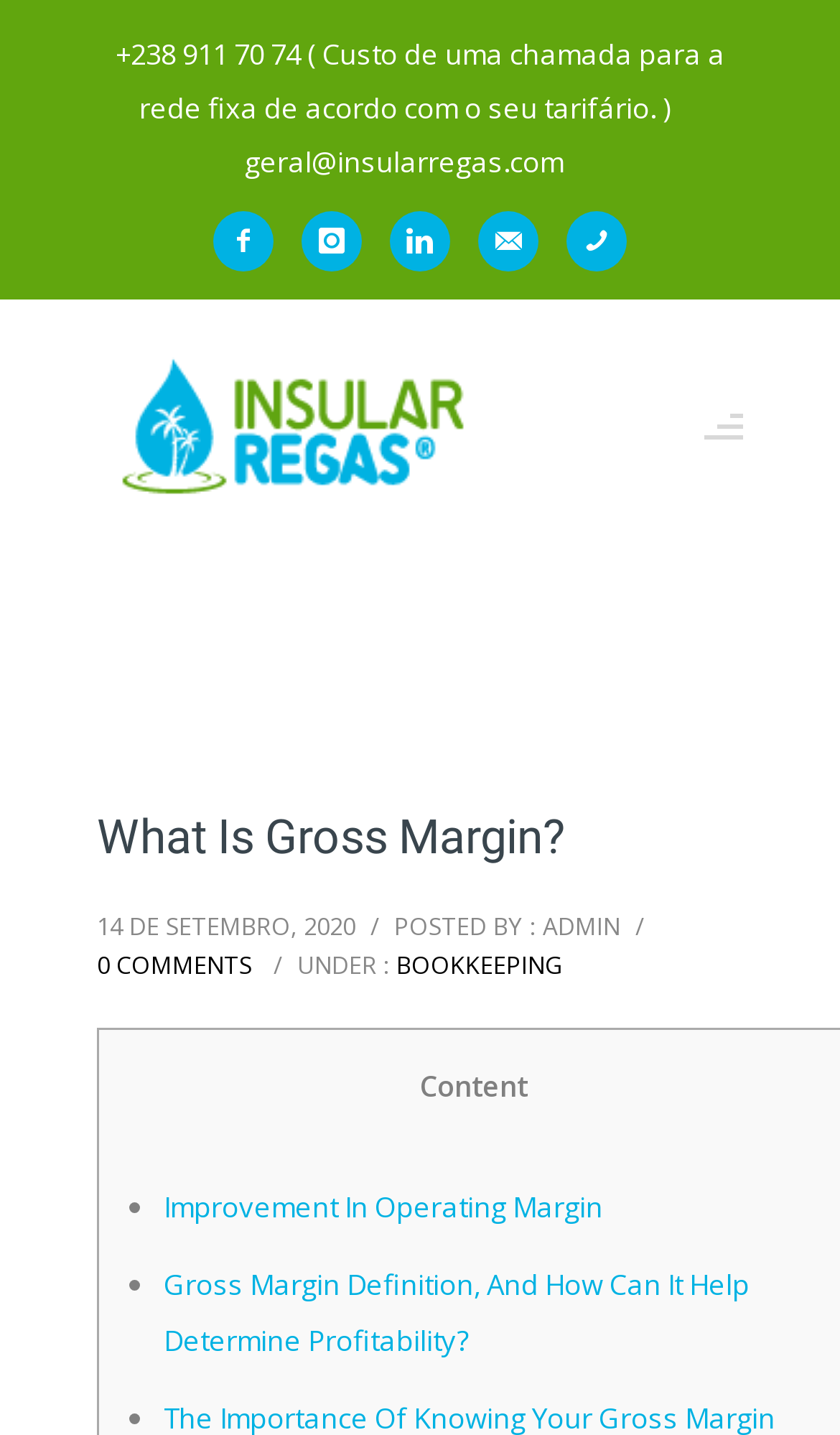Please examine the image and provide a detailed answer to the question: What is the email address for Insular Regas?

The email address can be found at the top of the webpage, in the static text element that says 'geral@insularregas.com'.